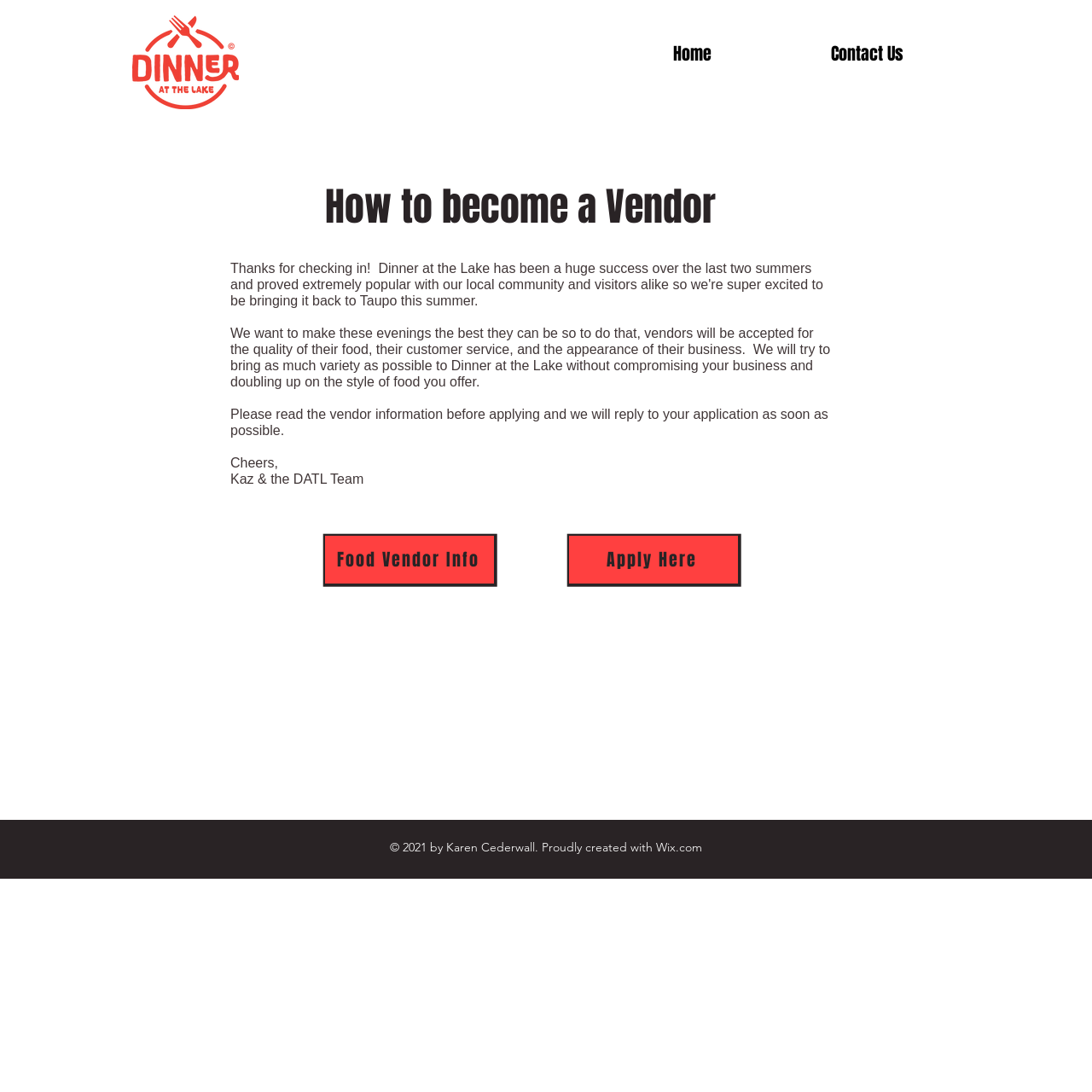Determine the bounding box coordinates for the UI element with the following description: "GO TO CORPORATE WEBSITE". The coordinates should be four float numbers between 0 and 1, represented as [left, top, right, bottom].

None